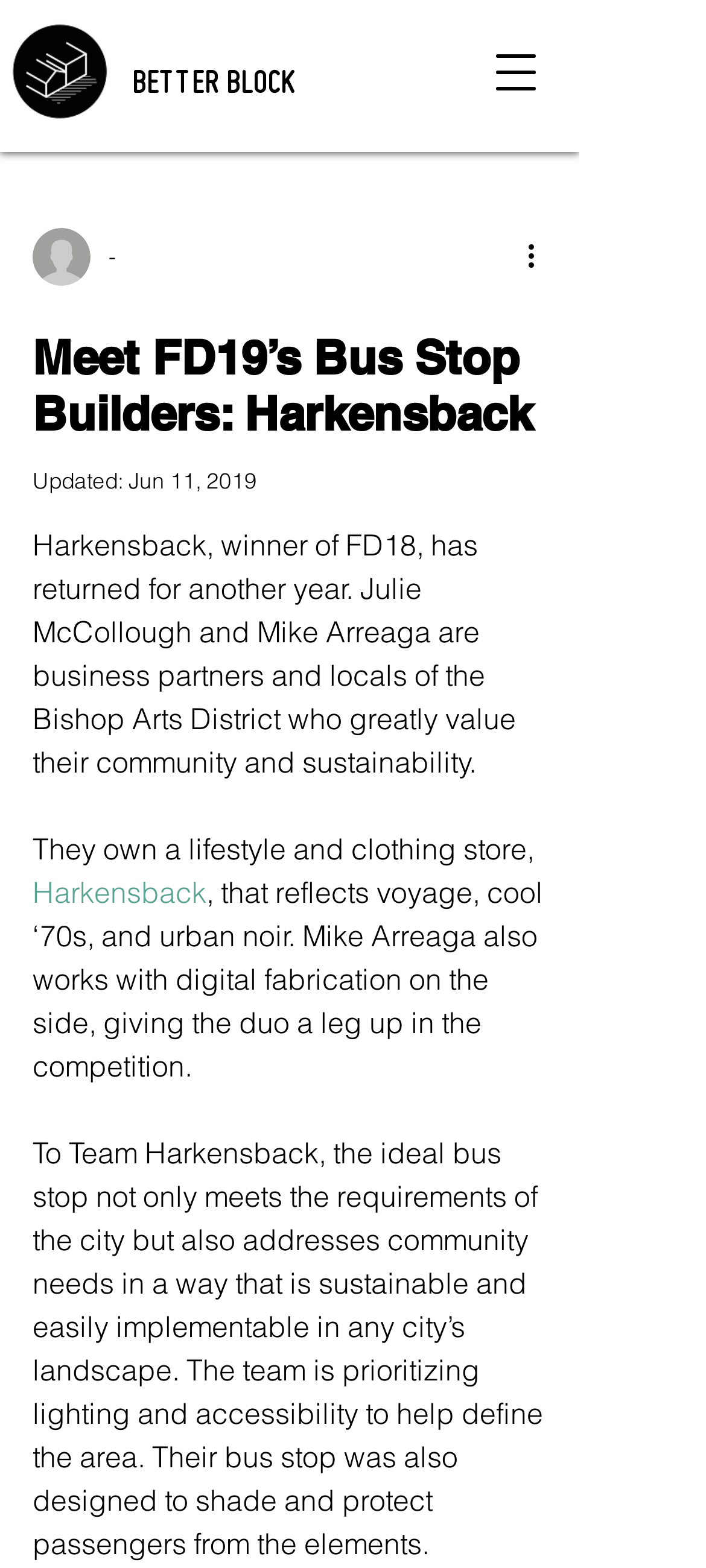Return the bounding box coordinates of the UI element that corresponds to this description: "BETTER BLOCK". The coordinates must be given as four float numbers in the range of 0 and 1, [left, top, right, bottom].

[0.187, 0.044, 0.418, 0.063]